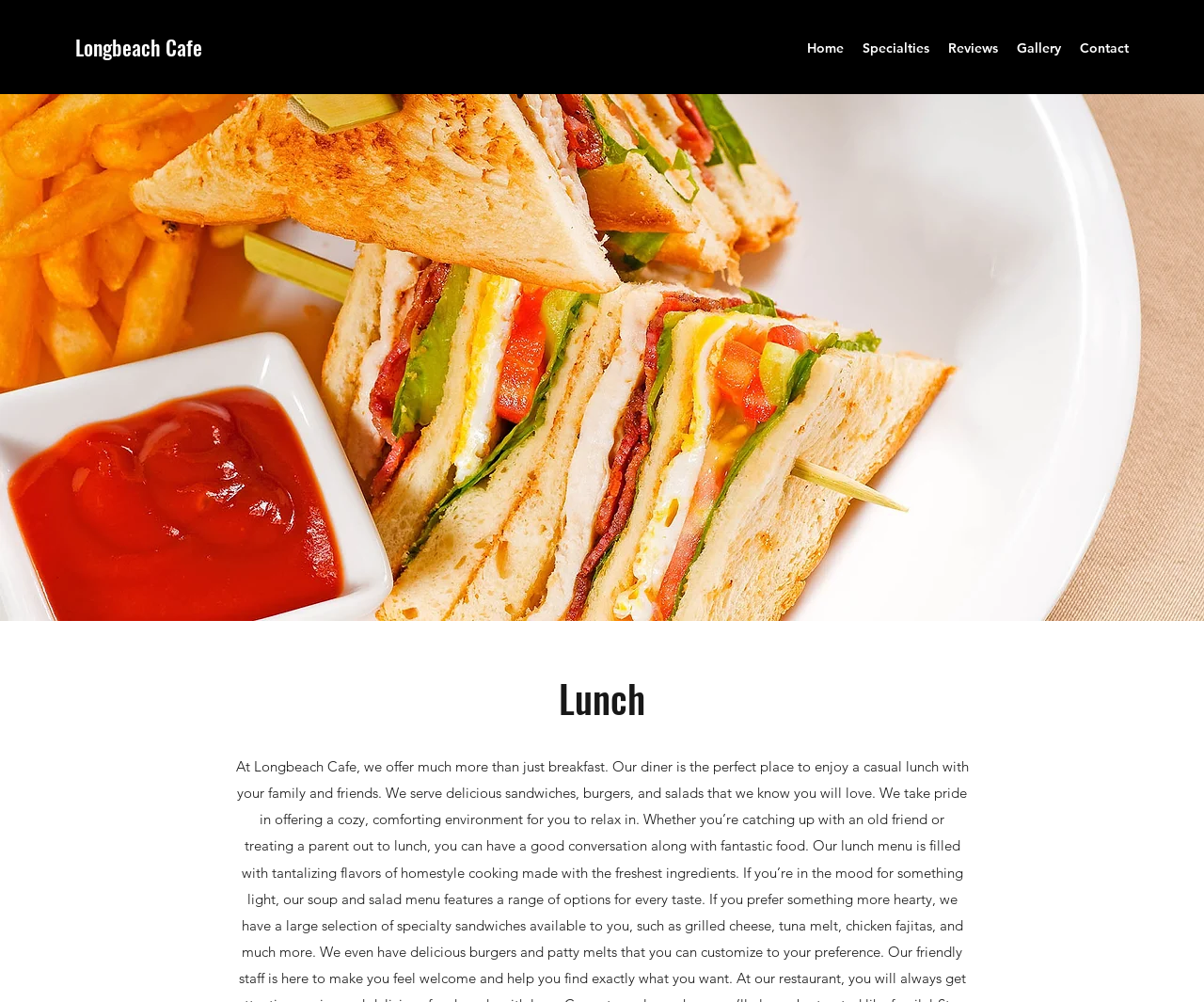Give a one-word or short phrase answer to this question: 
What is the purpose of the 'Contact' link?

To contact the cafe